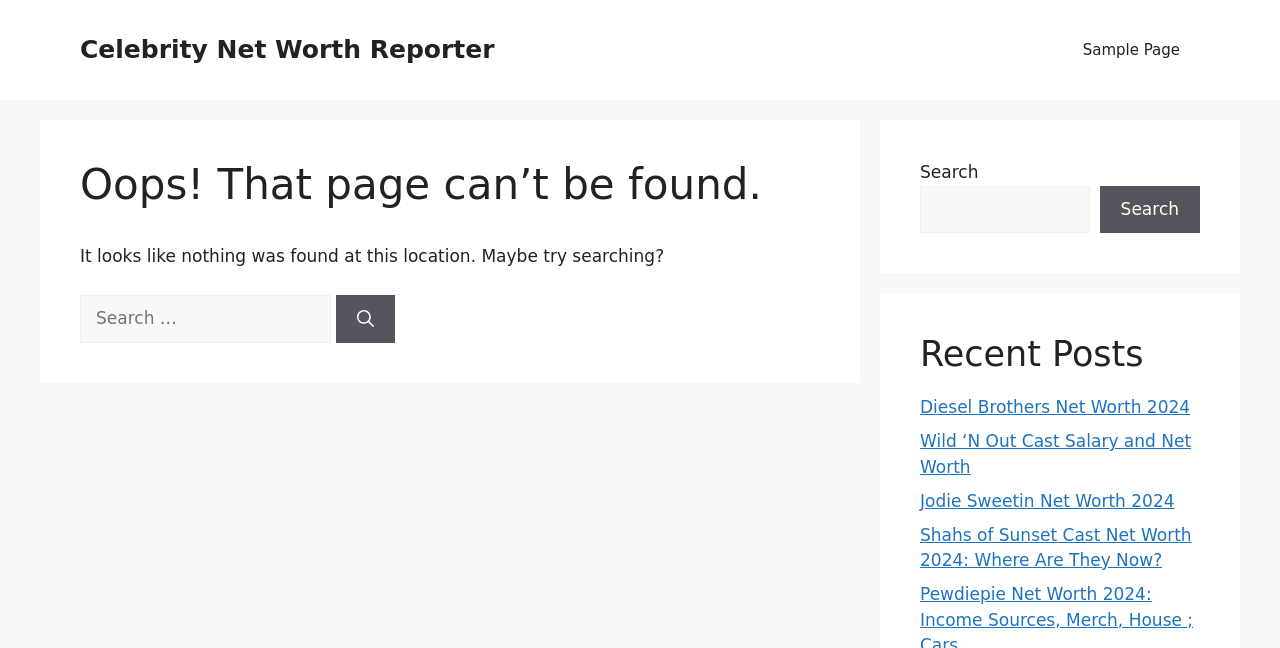Please provide a brief answer to the following inquiry using a single word or phrase:
What is the error message displayed on the page?

Oops! That page can’t be found.